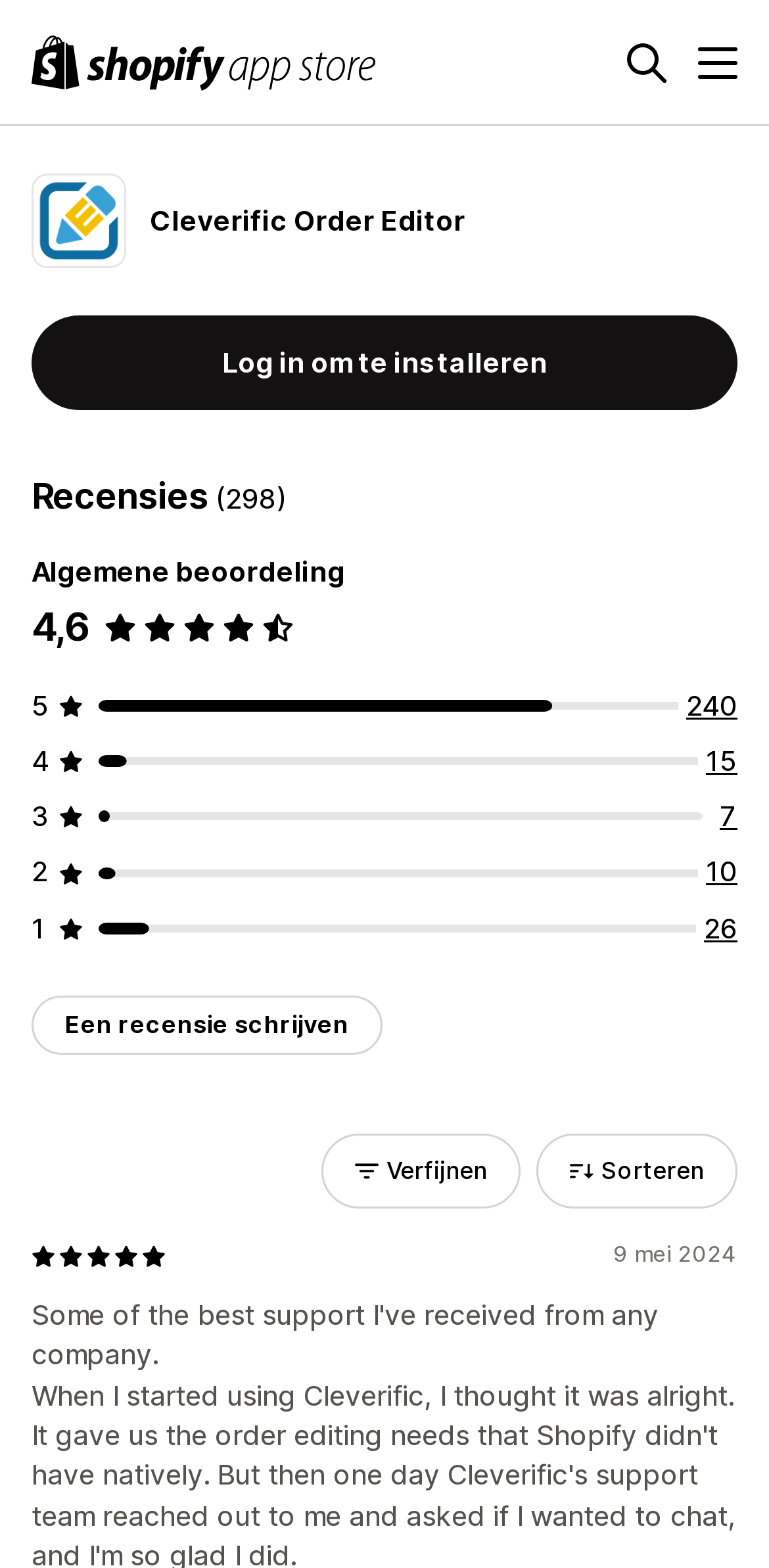Locate the bounding box coordinates of the element that needs to be clicked to carry out the instruction: "Browse articles related to customer experience". The coordinates should be given as four float numbers ranging from 0 to 1, i.e., [left, top, right, bottom].

None